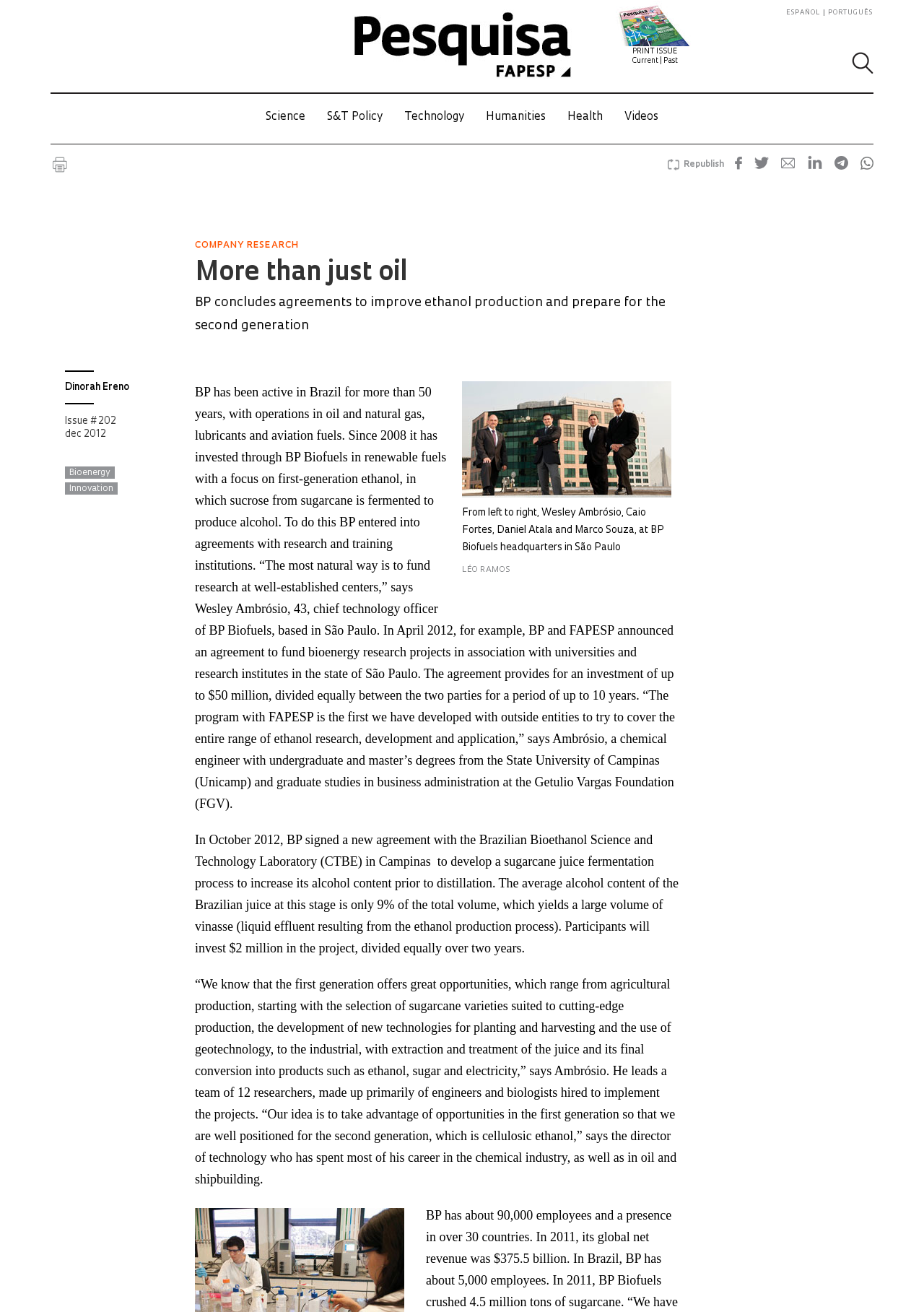What is the language of the webpage?
Refer to the image and offer an in-depth and detailed answer to the question.

I determined the language of the webpage by looking at the text content, which appears to be in Portuguese. The presence of accents and diacritical marks, such as 'ç' and 'ã', are characteristic of the Portuguese language.